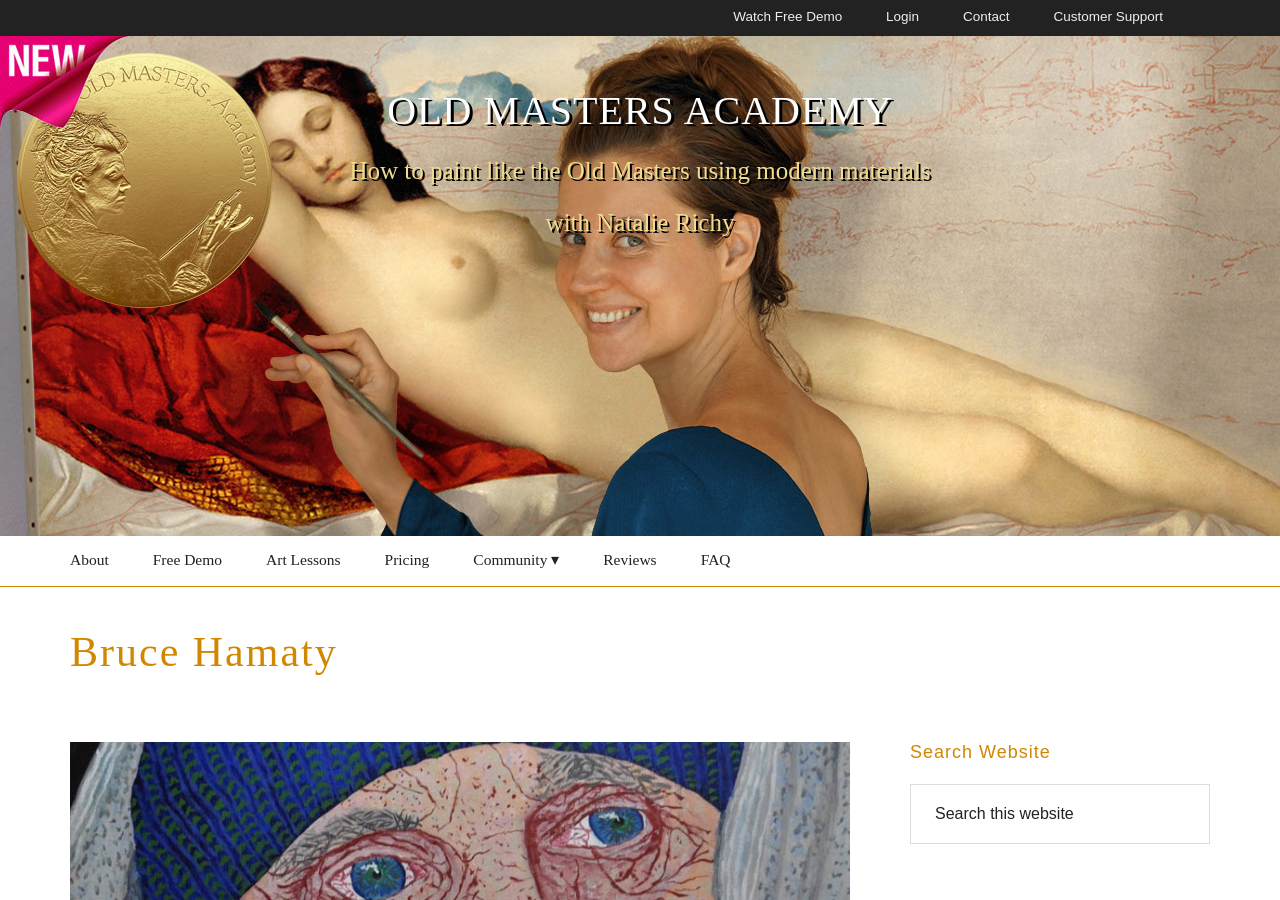Locate the bounding box coordinates of the region to be clicked to comply with the following instruction: "Login to the website". The coordinates must be four float numbers between 0 and 1, in the form [left, top, right, bottom].

[0.692, 0.0, 0.718, 0.039]